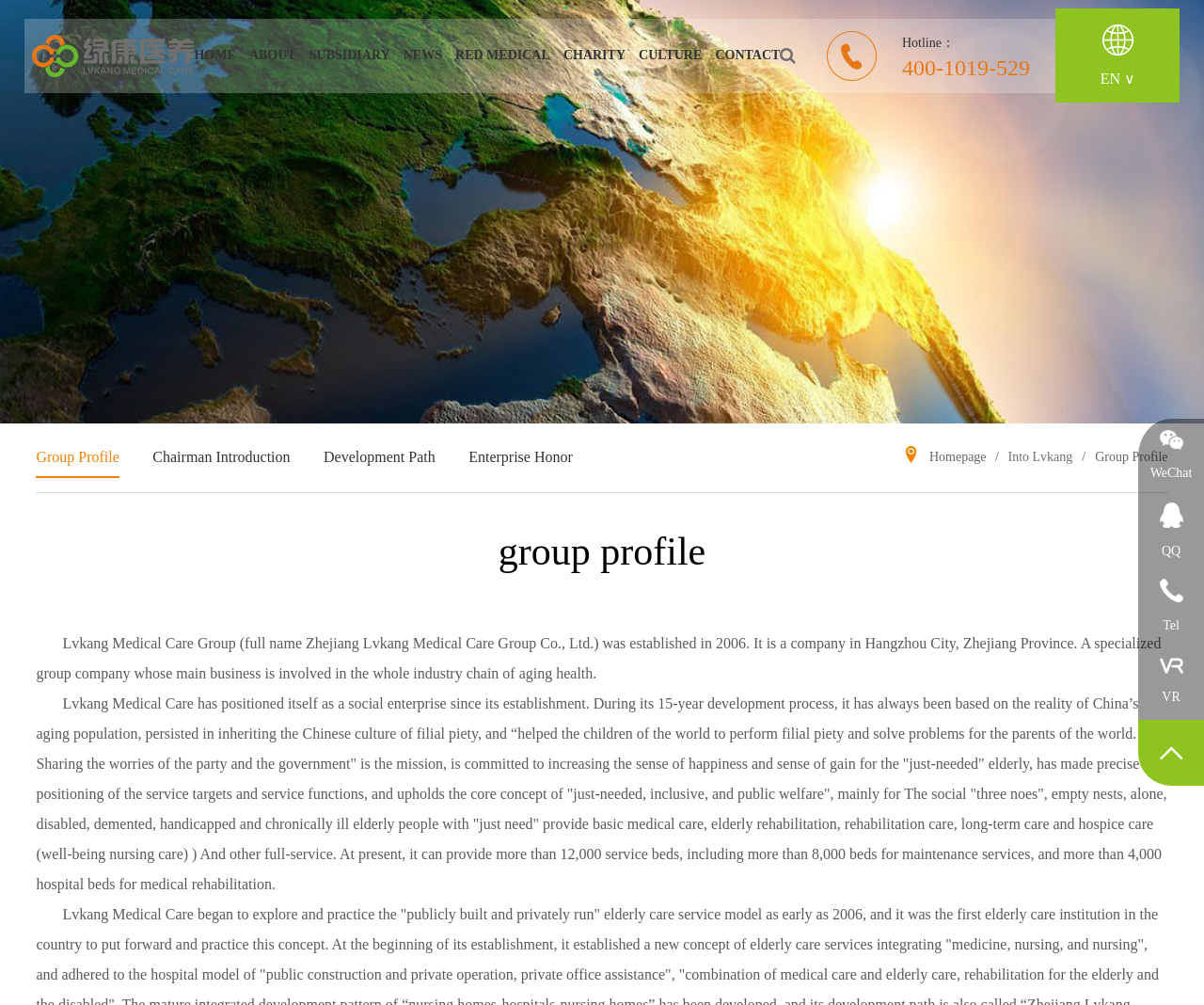Please identify the bounding box coordinates of the element's region that should be clicked to execute the following instruction: "Click on HOME". The bounding box coordinates must be four float numbers between 0 and 1, i.e., [left, top, right, bottom].

[0.178, 0.019, 0.212, 0.112]